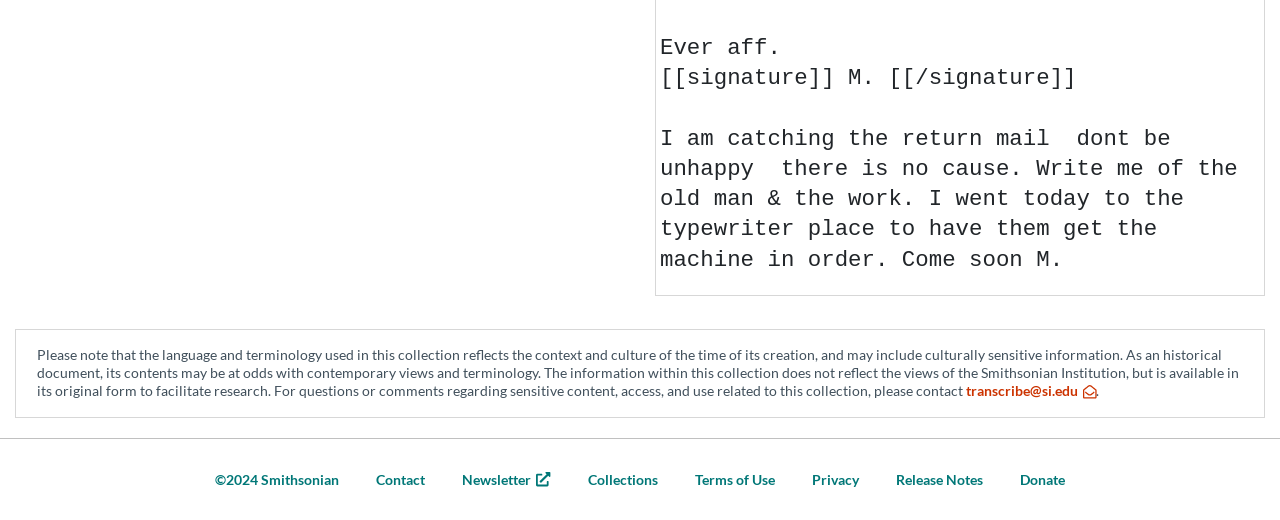What is the copyright year of the Smithsonian Institution?
Look at the image and provide a short answer using one word or a phrase.

2024